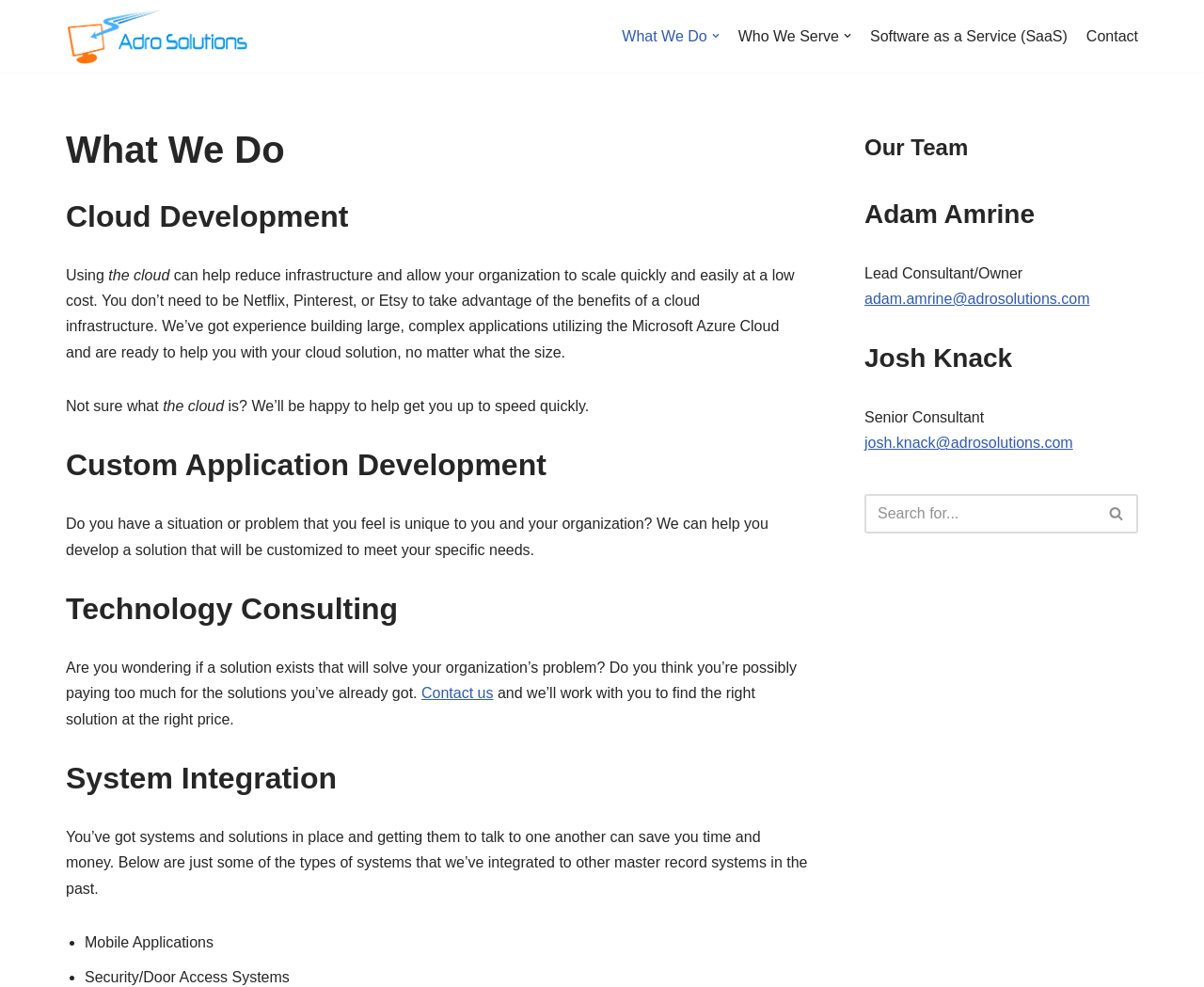What is the role of Adam Amrine?
Using the image, provide a concise answer in one word or a short phrase.

Lead Consultant/Owner